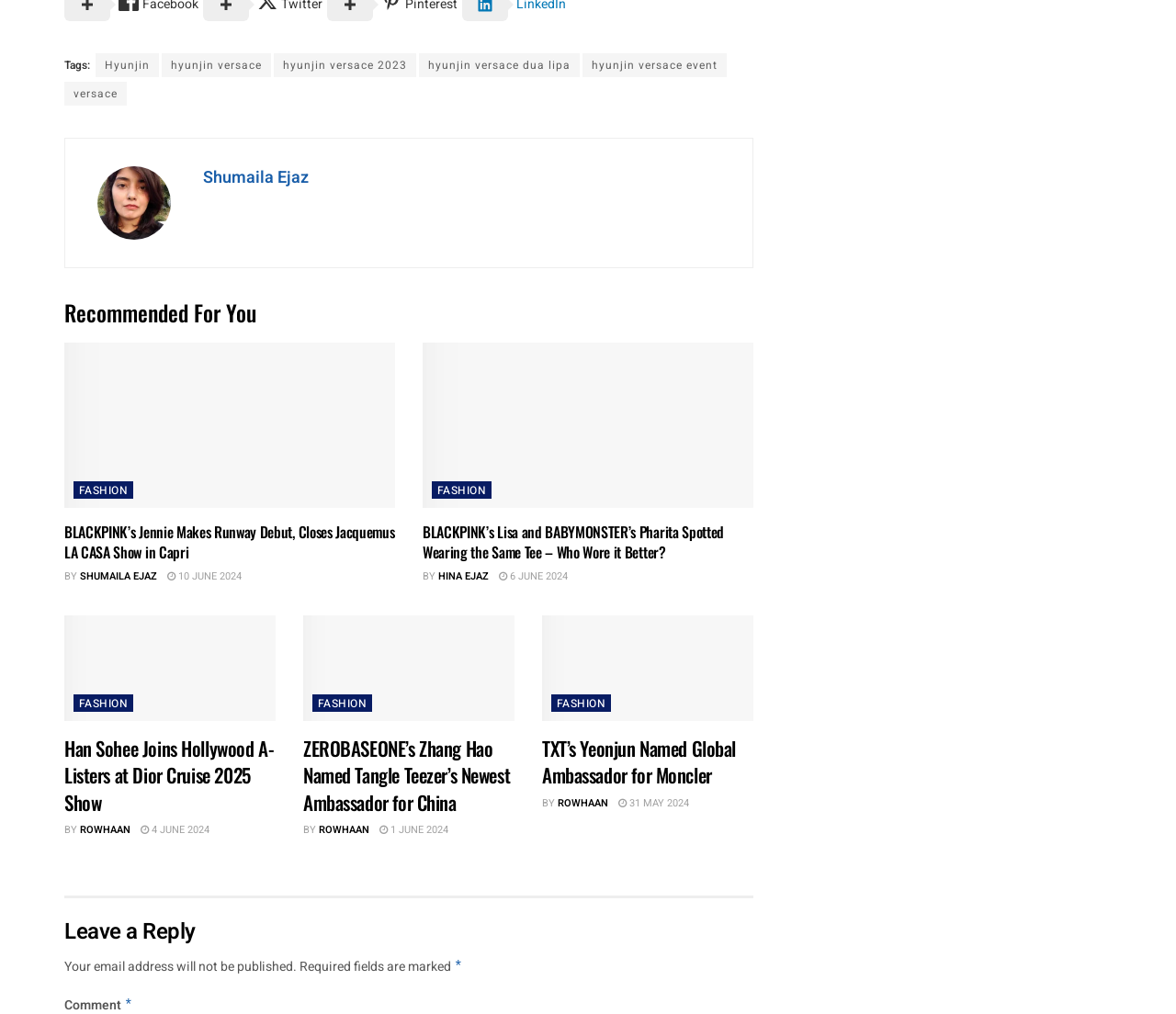Identify the bounding box coordinates for the UI element described as follows: Rowhaan. Use the format (top-left x, top-left y, bottom-right x, bottom-right y) and ensure all values are floating point numbers between 0 and 1.

[0.271, 0.715, 0.314, 0.73]